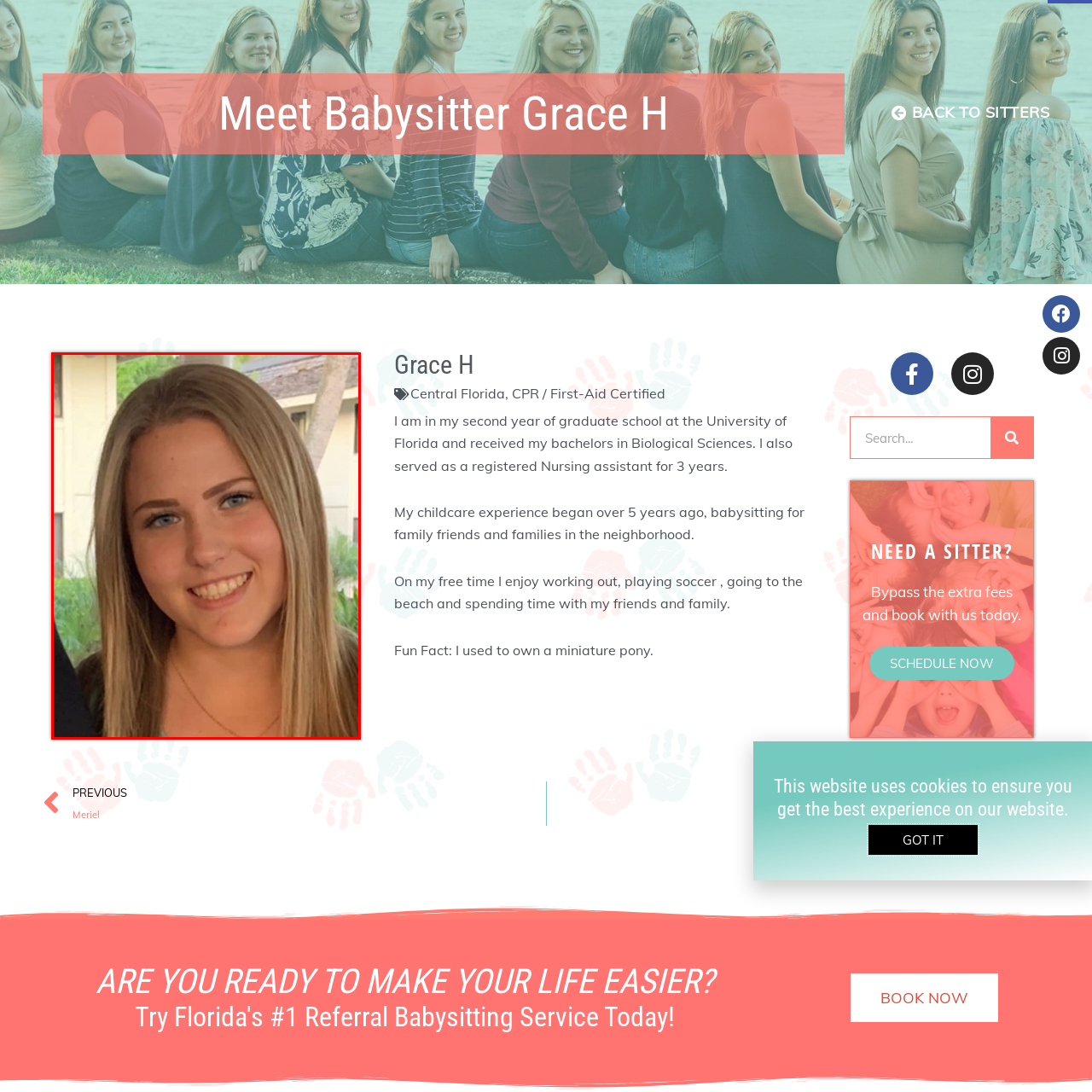Provide an elaborate description of the image marked by the red boundary.

The image features Grace H, a young woman with long, straight blonde hair and bright blue eyes, smiling warmly. She is dressed casually, and the background hints at a sunny, outdoor setting, likely near her home or a recreational area in Central Florida. Grace is introduced as a sitter with valuable experience, including certifications in CPR and First-Aid. Her approachable demeanor and cheerful expression reflect her passion for childcare, gained through over five years of babysitting for family and friends. Alongside her studies in graduate school, she enjoys activities like working out, playing soccer, and spending quality time with friends and family. Grace's engaging personality is further highlighted by a fun fact revealing her past ownership of a miniature pony.